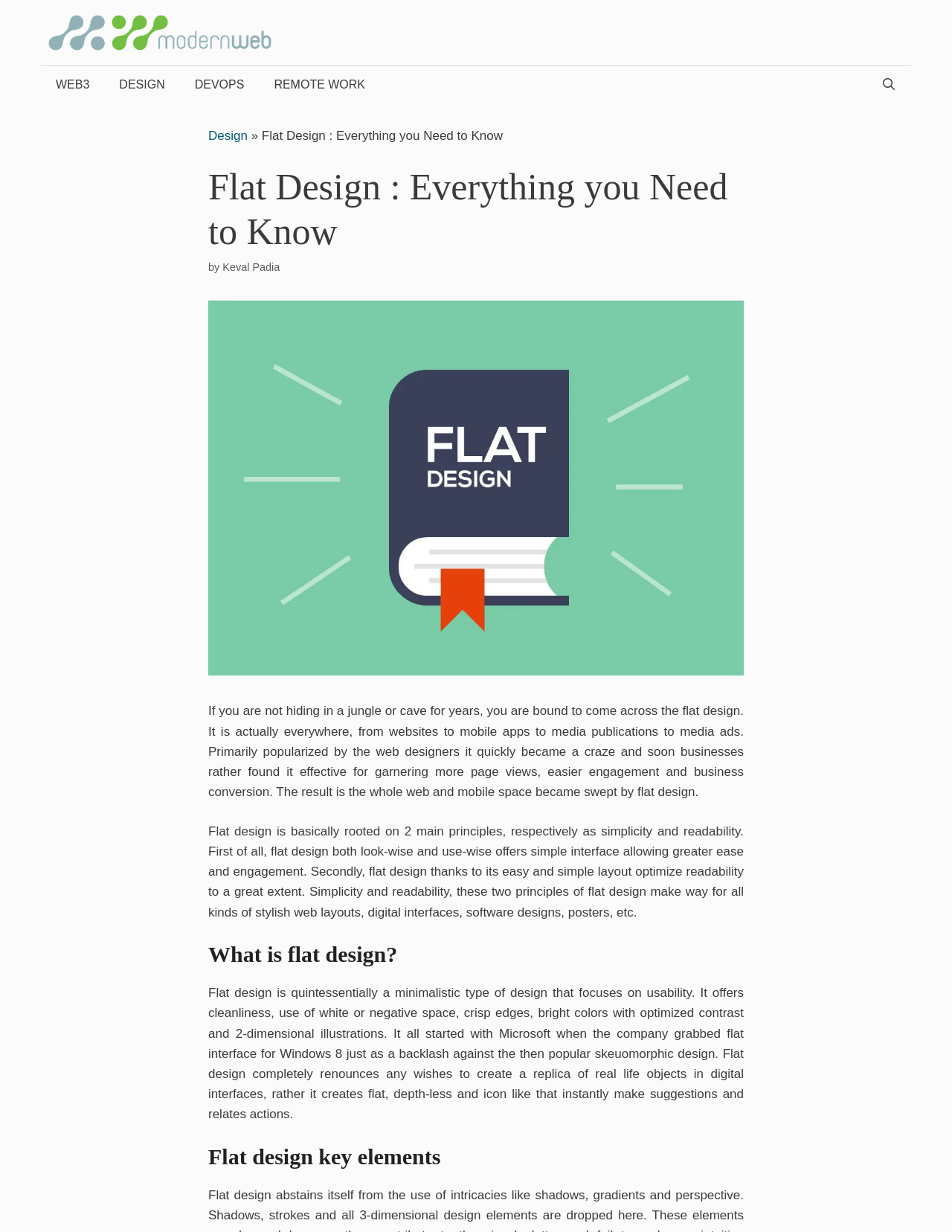What is the main topic of this webpage?
Look at the screenshot and provide an in-depth answer.

Based on the webpage's content, including the heading 'Flat Design : Everything you Need to Know' and the text 'Flat design is basically rooted on 2 main principles, respectively as simplicity and readability.', it is clear that the main topic of this webpage is Flat Design.